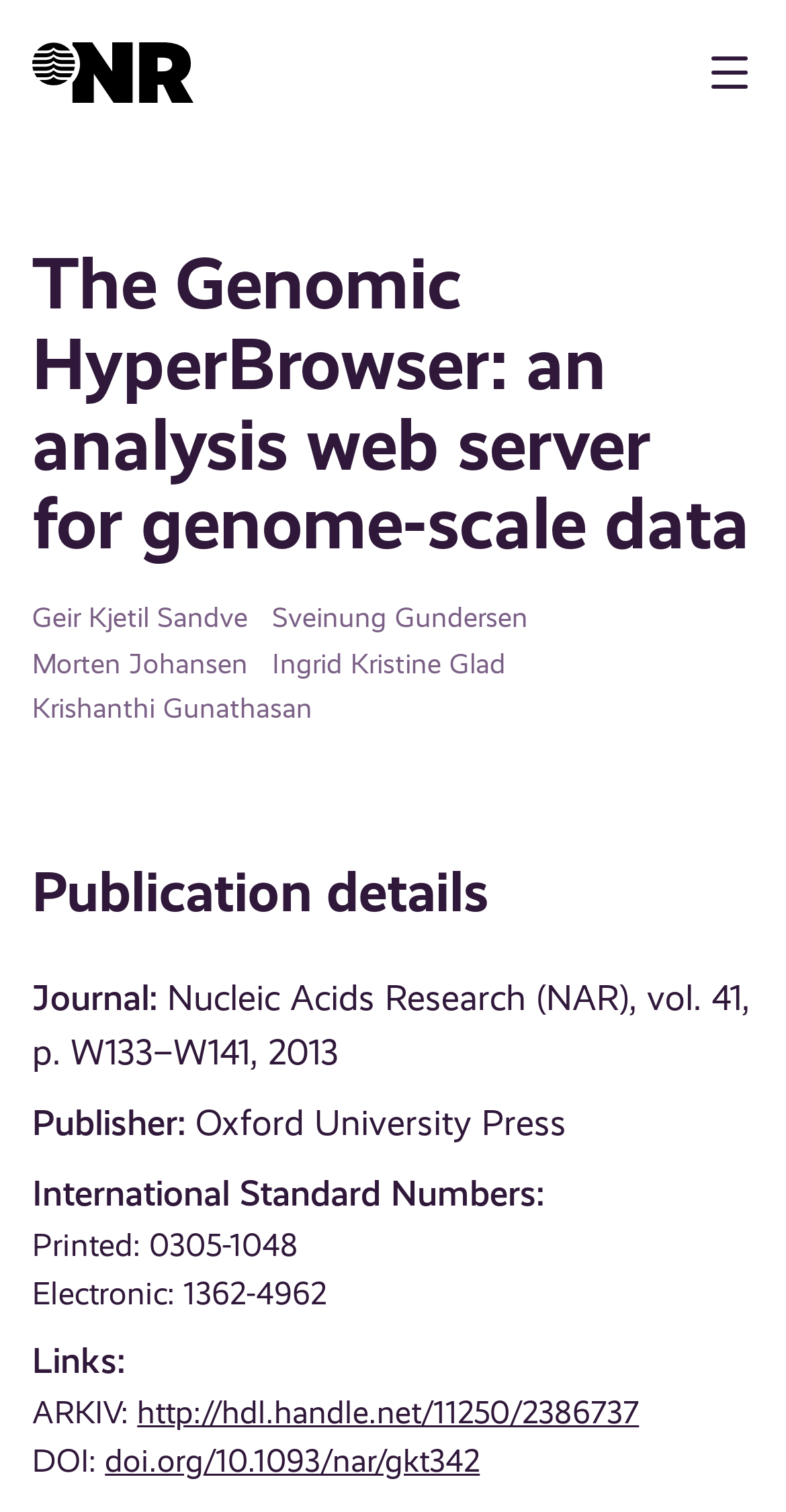Use the details in the image to answer the question thoroughly: 
What is the journal of the publication?

I found the journal by looking at the static text element with ID 184, which contains the publication details, and extracted the journal name from the text.